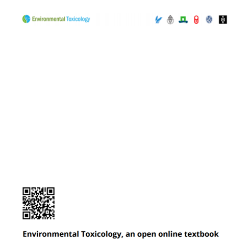Describe all the visual components present in the image.

The image features the title "Environmental Toxicology" prominently displayed at the top, indicating that it is part of an open online textbook. Accompanying icons suggest various functionalities or tools, likely related to the access or use of the textbook. At the bottom, a QR code is visible, which may provide quick access to digital content or additional resources associated with the textbook. The simplicity of the design emphasizes the educational focus of the material, serving as an introduction to the subject of environmental toxicology.